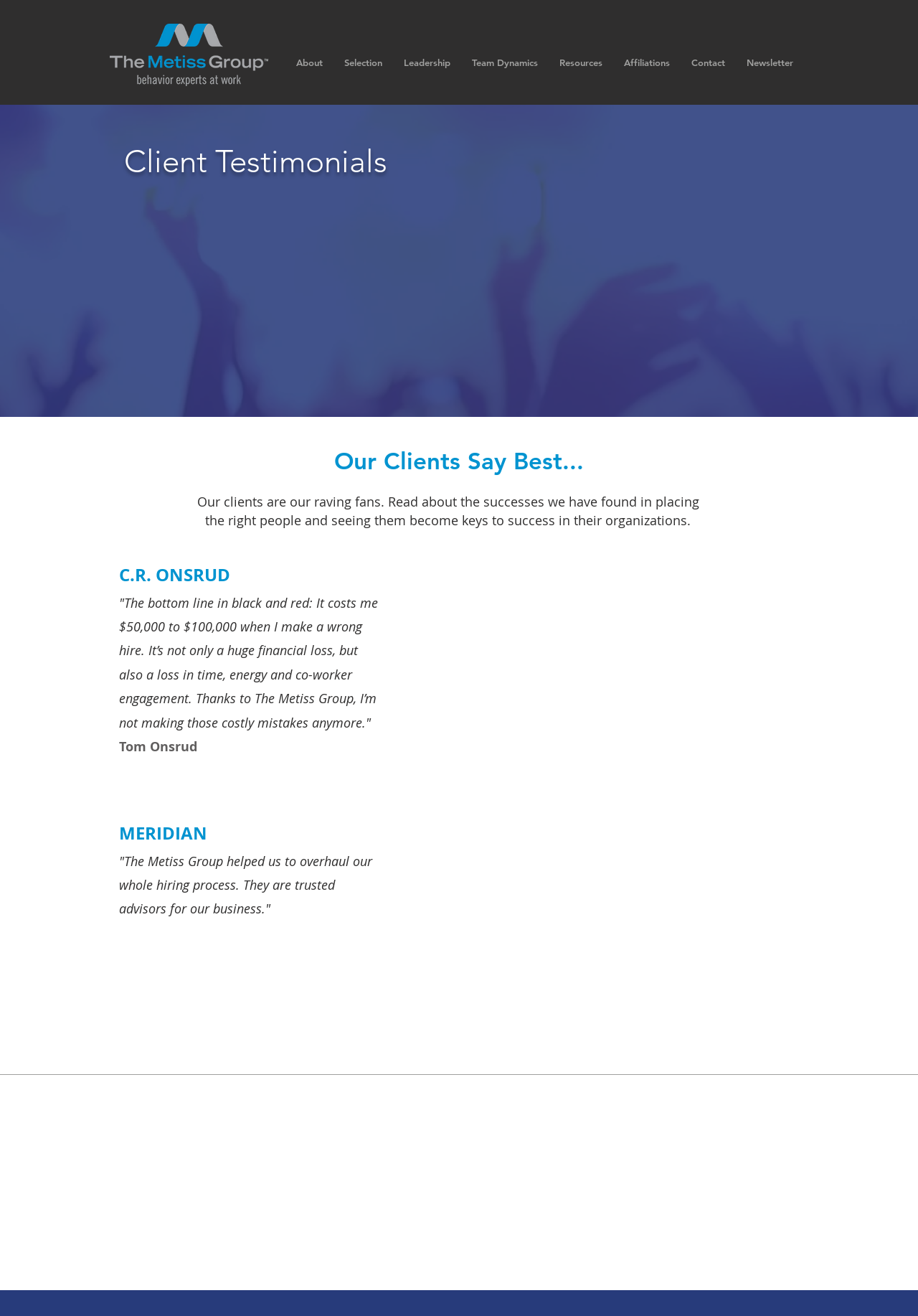What is the background image of the webpage?
Please elaborate on the answer to the question with detailed information.

The background image of the webpage is a photo of a casual business meeting, which is displayed at the top of the webpage and spans the entire width of the page.